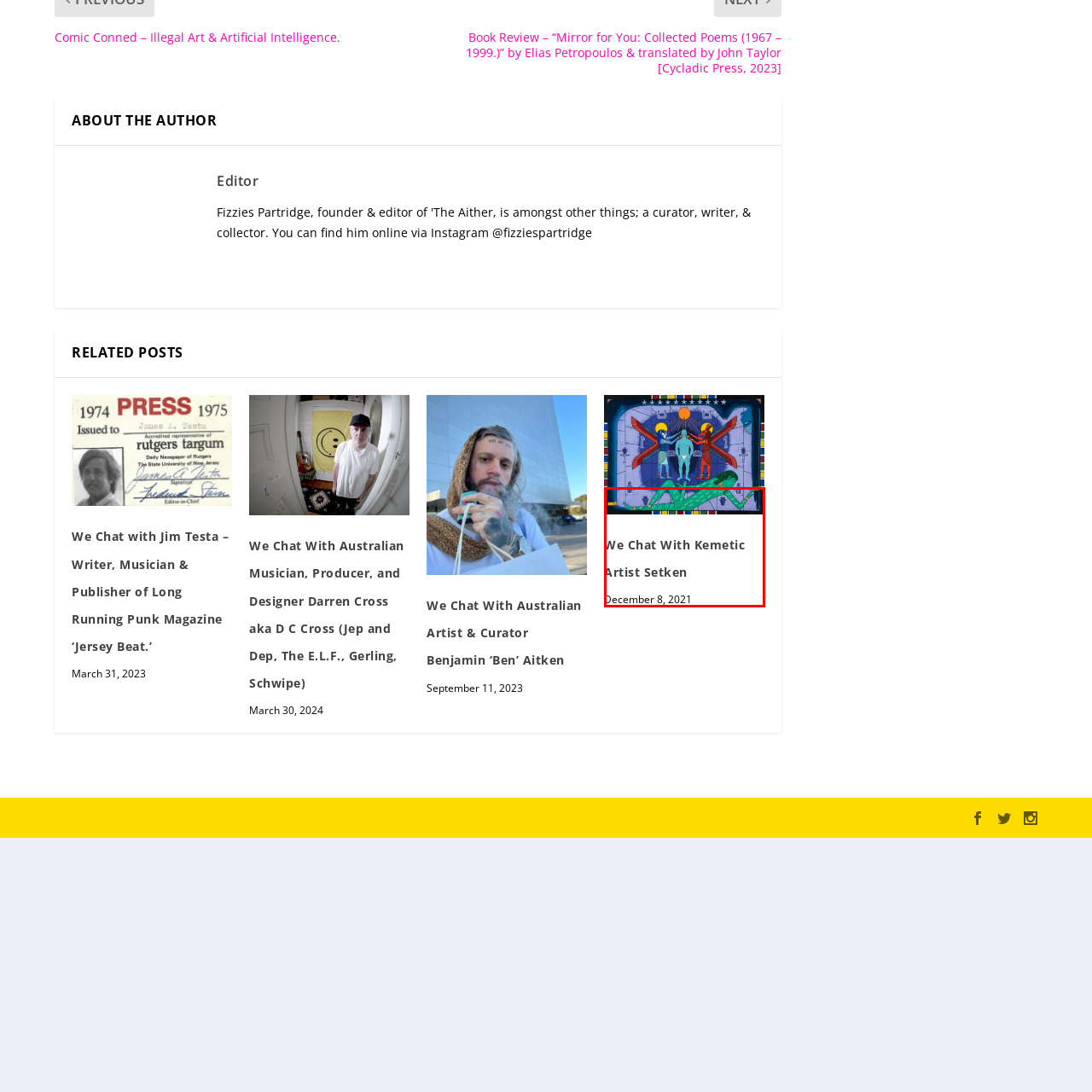Pay attention to the image inside the red rectangle, What is the title of the article? Answer briefly with a single word or phrase.

We Chat With Kemetic Artist Setken